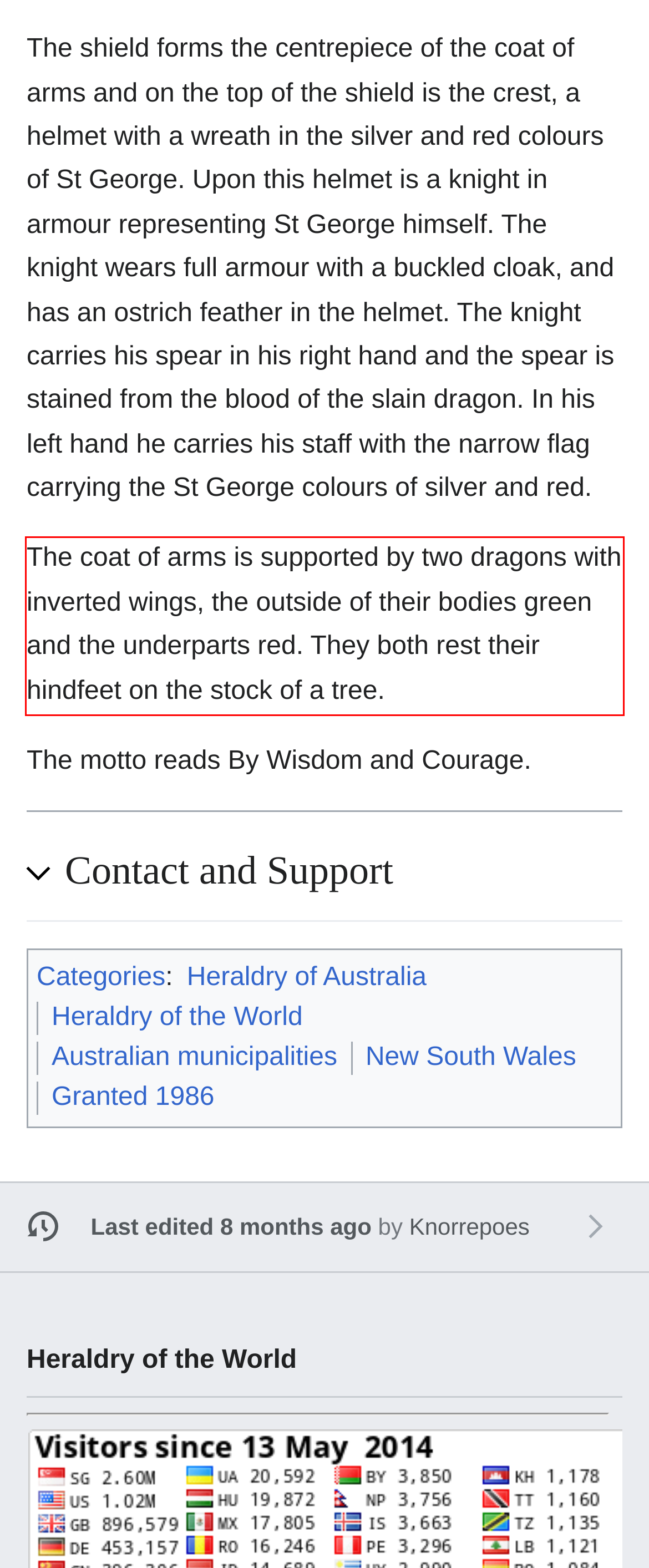Please analyze the screenshot of a webpage and extract the text content within the red bounding box using OCR.

The coat of arms is supported by two dragons with inverted wings, the outside of their bodies green and the underparts red. They both rest their hindfeet on the stock of a tree.